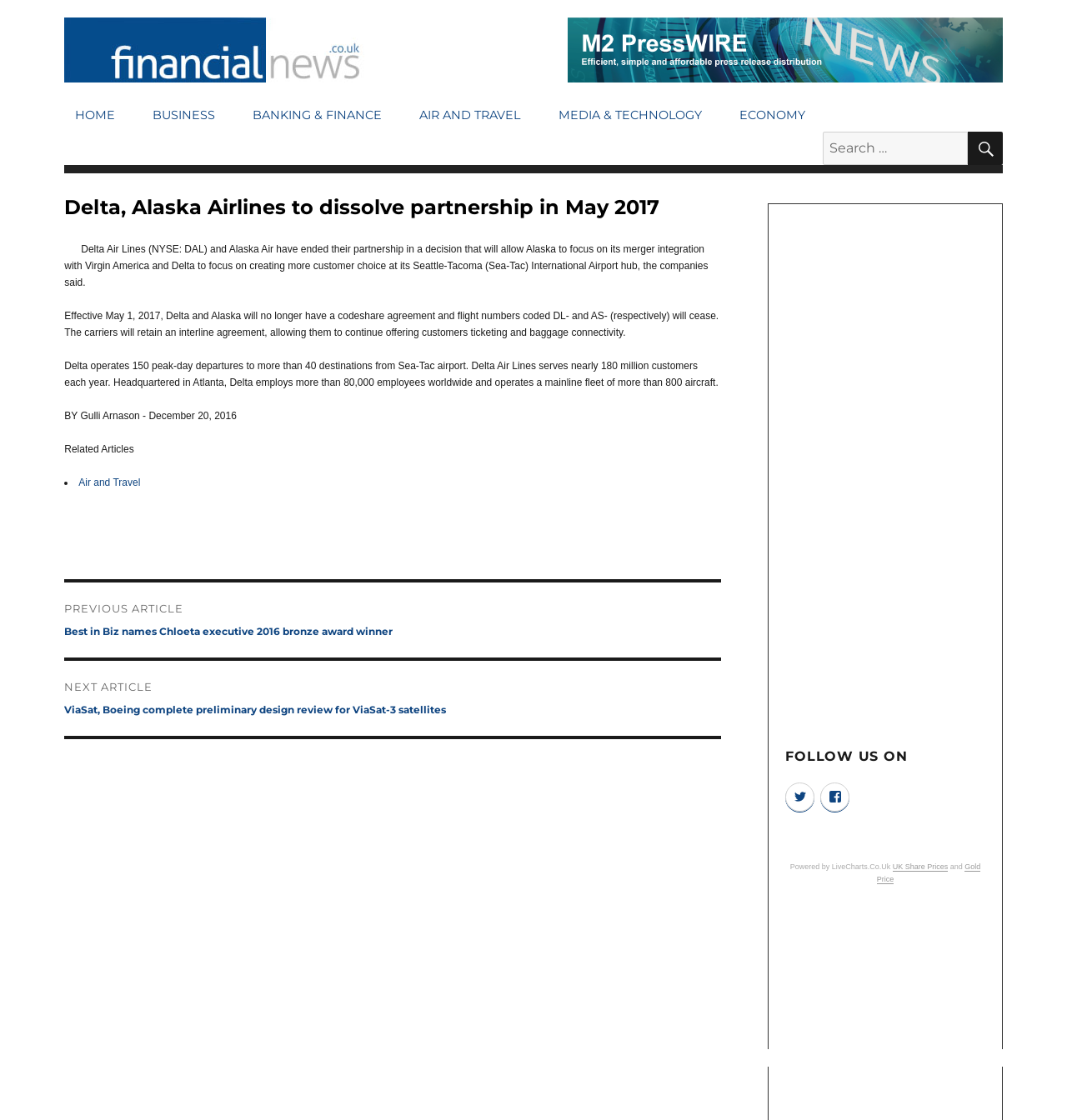Answer the question below using just one word or a short phrase: 
What is the date of the article?

December 20, 2016